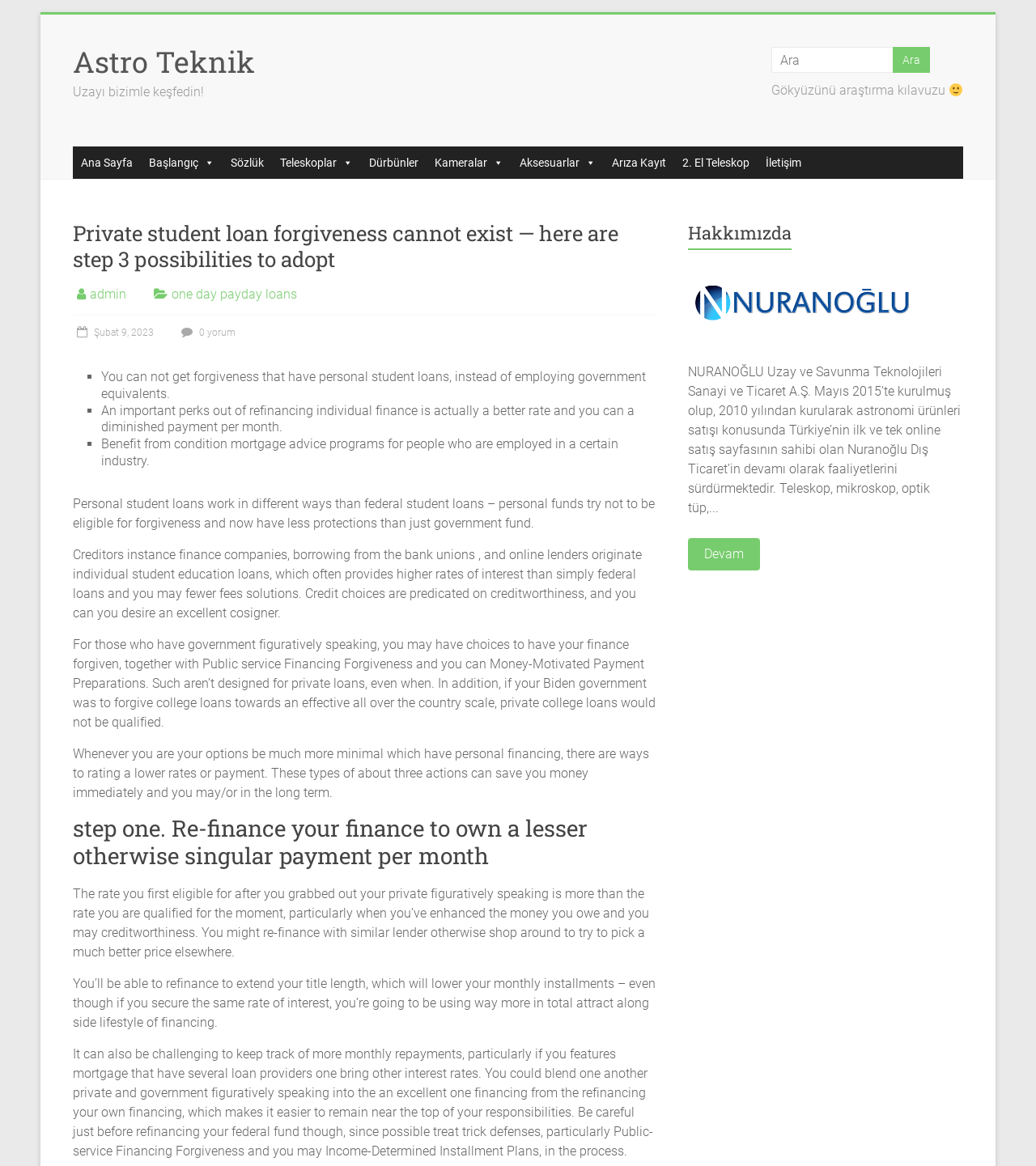Please extract the primary headline from the webpage.

Private student loan forgiveness cannot exist — here are step 3 possibilities to adopt